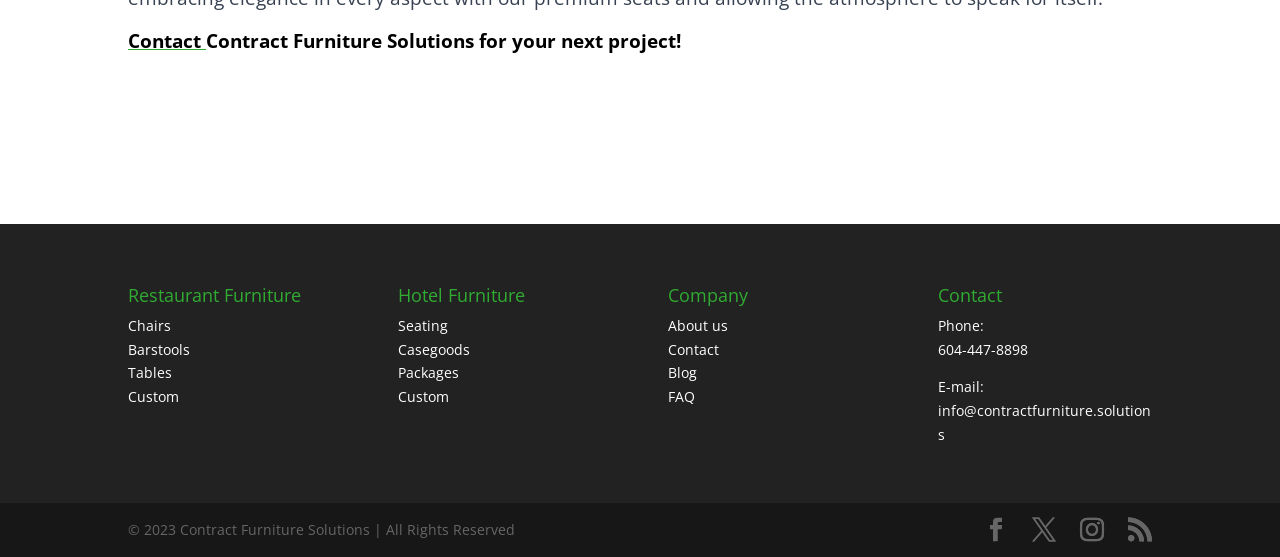Please identify the bounding box coordinates of the area I need to click to accomplish the following instruction: "Click on About".

None